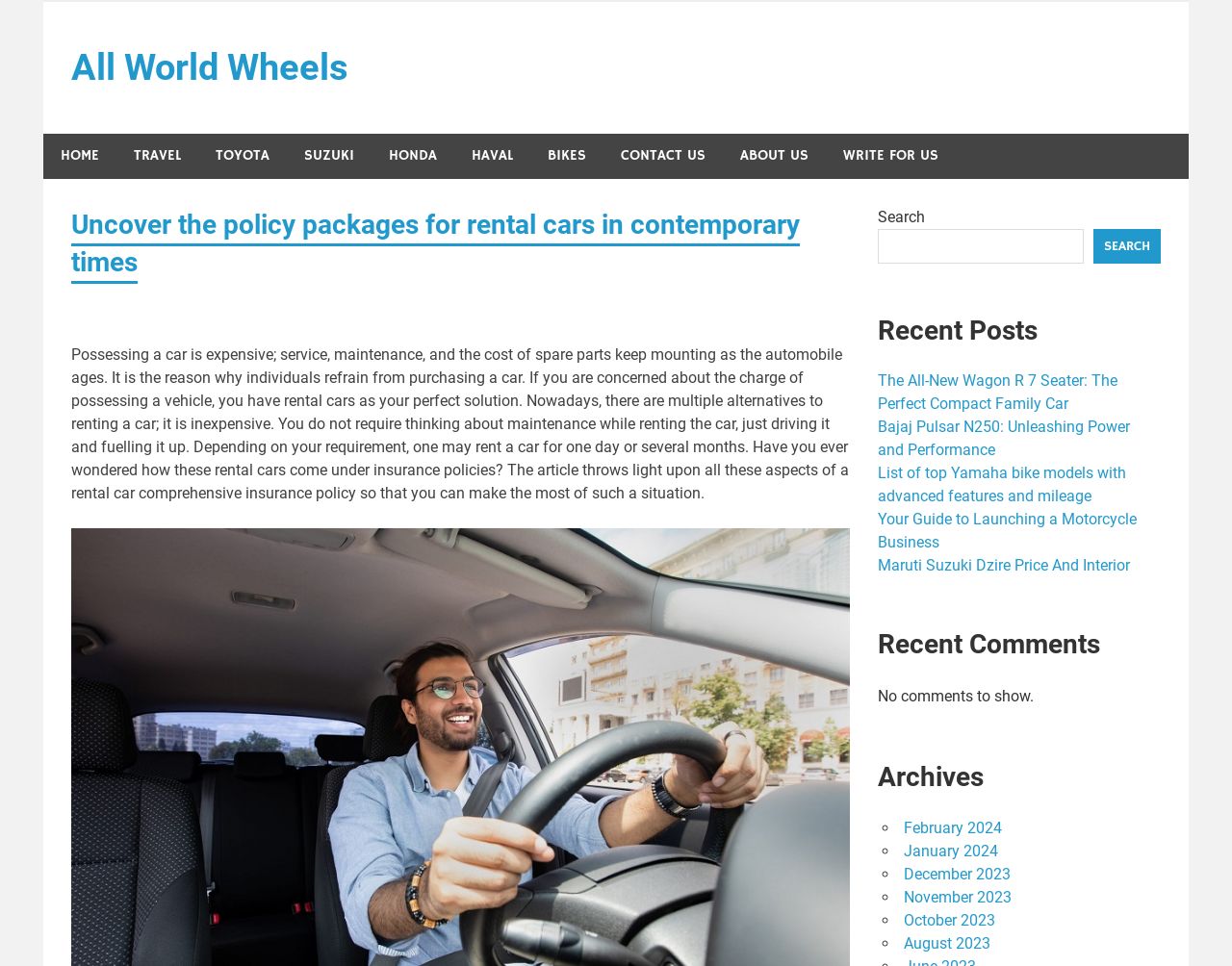Please determine the bounding box coordinates of the clickable area required to carry out the following instruction: "View archives for February 2024". The coordinates must be four float numbers between 0 and 1, represented as [left, top, right, bottom].

[0.733, 0.847, 0.813, 0.866]